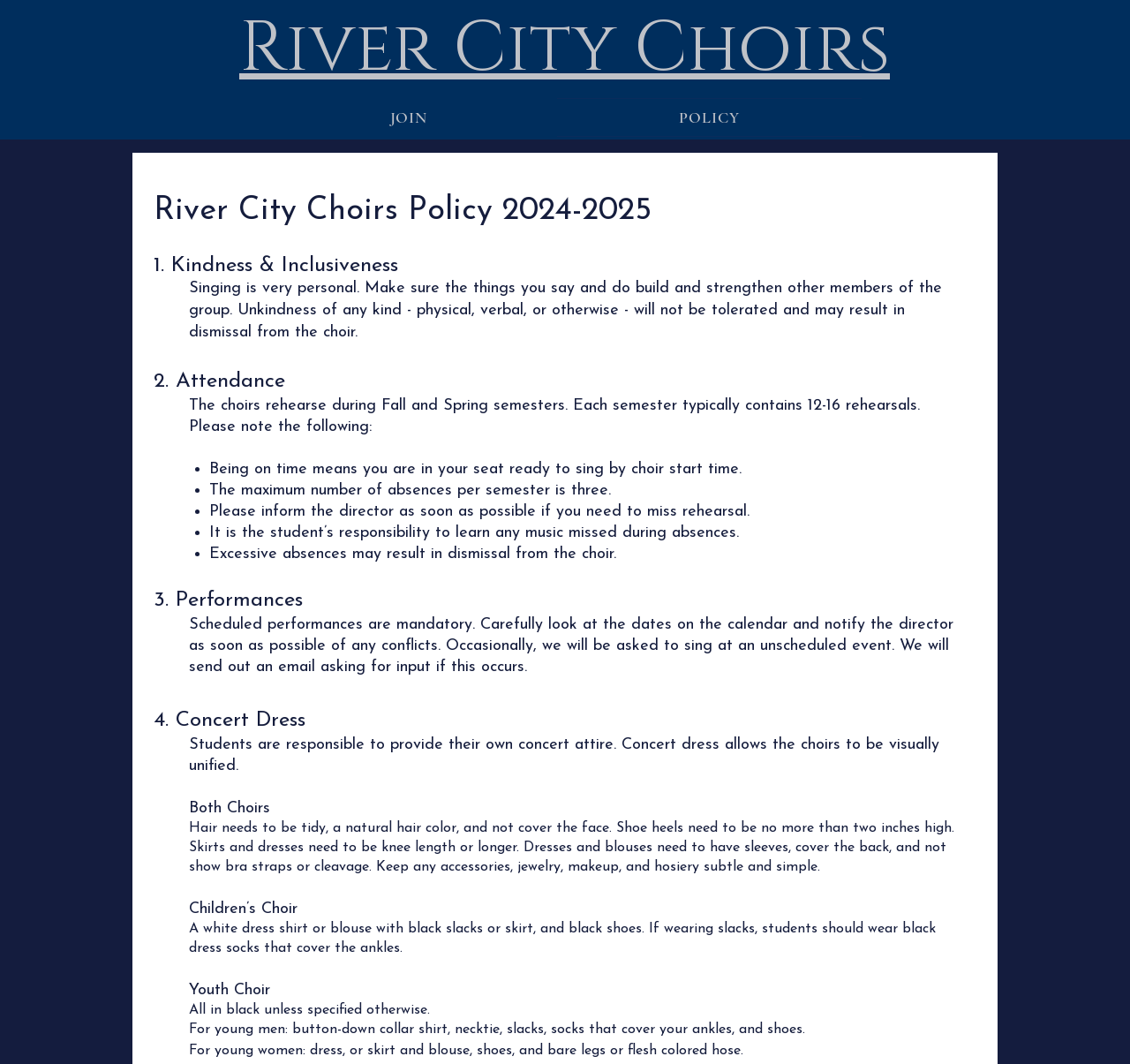What is the name of the choir?
Based on the image, answer the question with a single word or brief phrase.

River City Choirs